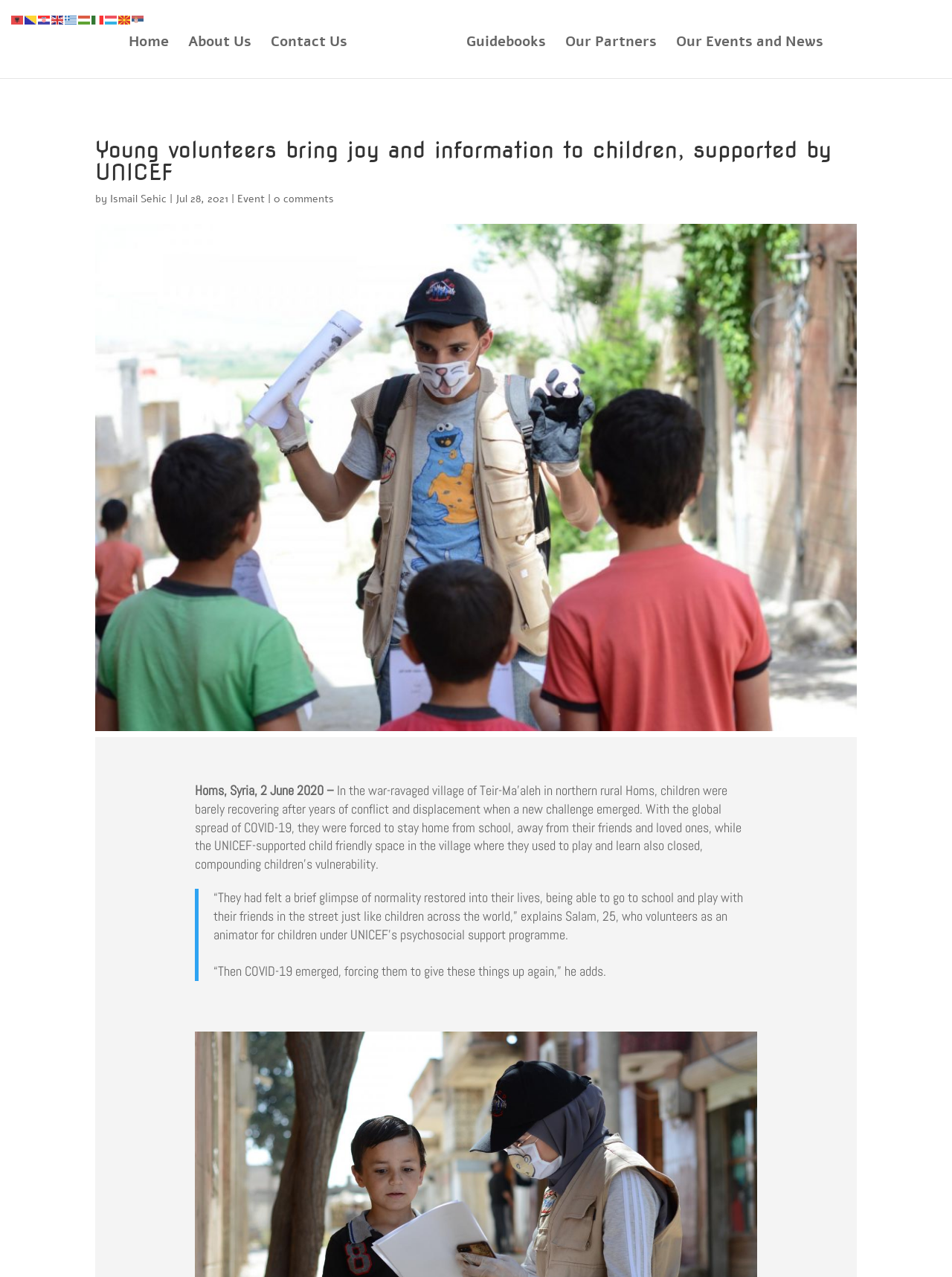What is the name of the organization supporting the volunteers?
Provide a concise answer using a single word or phrase based on the image.

UNICEF